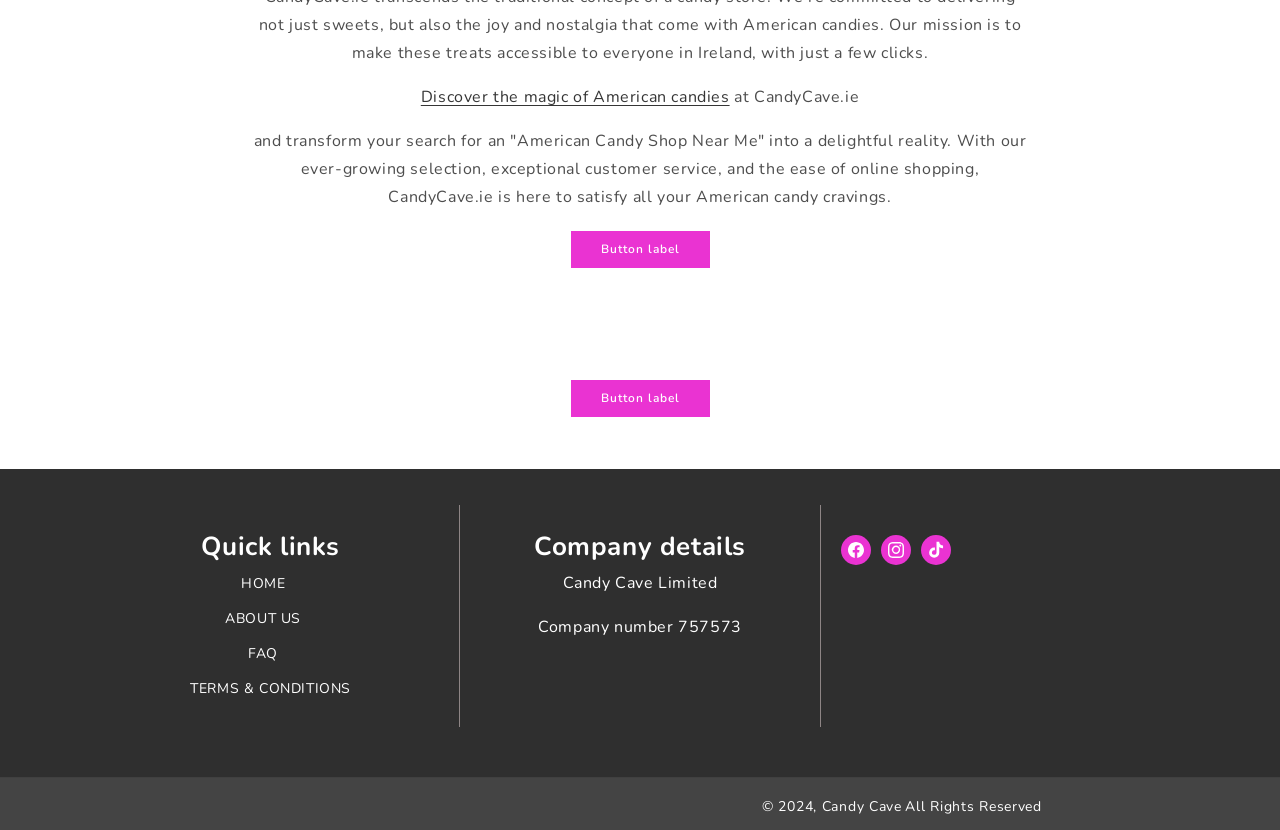What is the name of the company?
Please look at the screenshot and answer using one word or phrase.

Candy Cave Limited